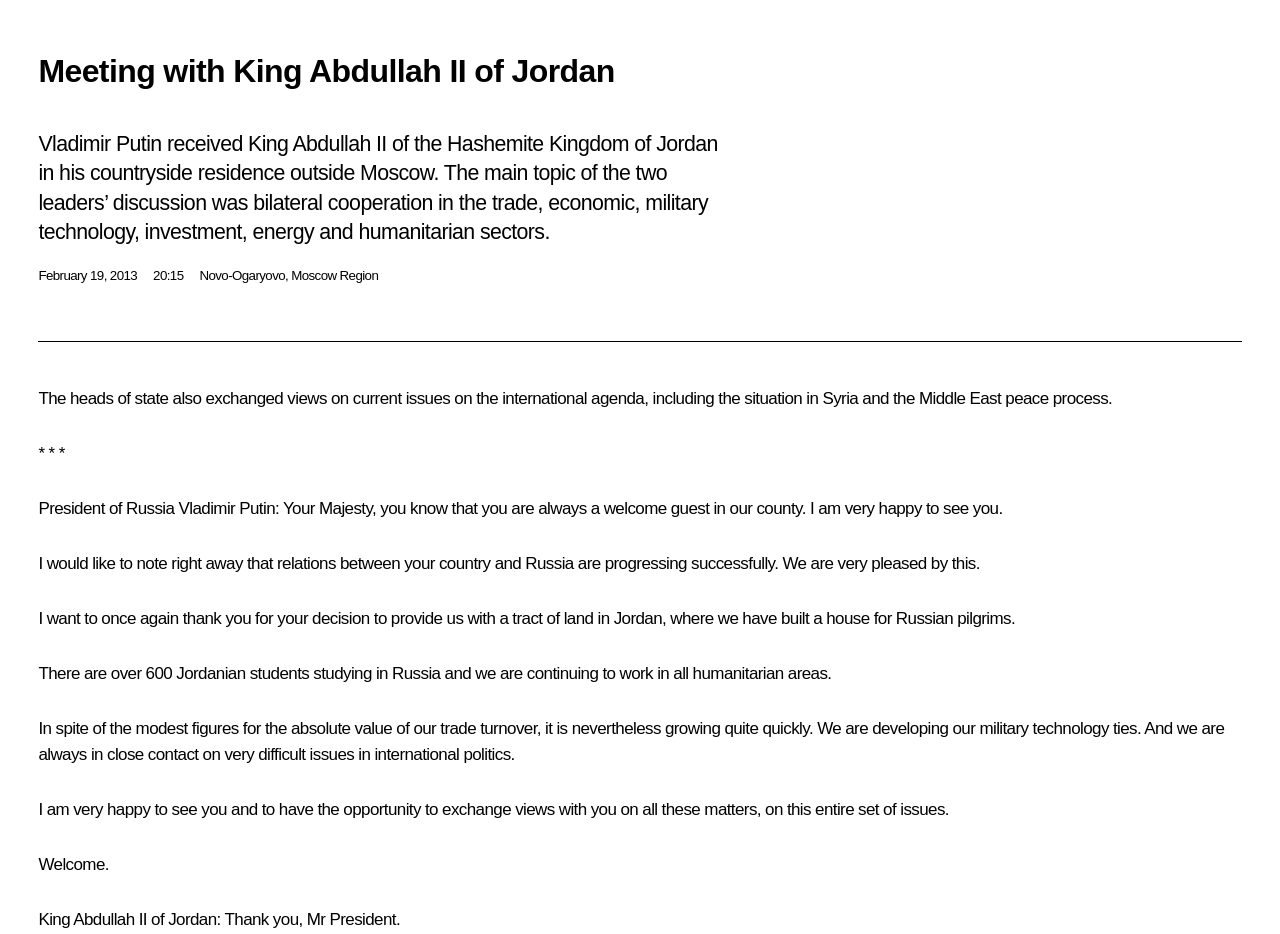What is the date of the meeting?
Give a single word or phrase answer based on the content of the image.

February 19, 2013